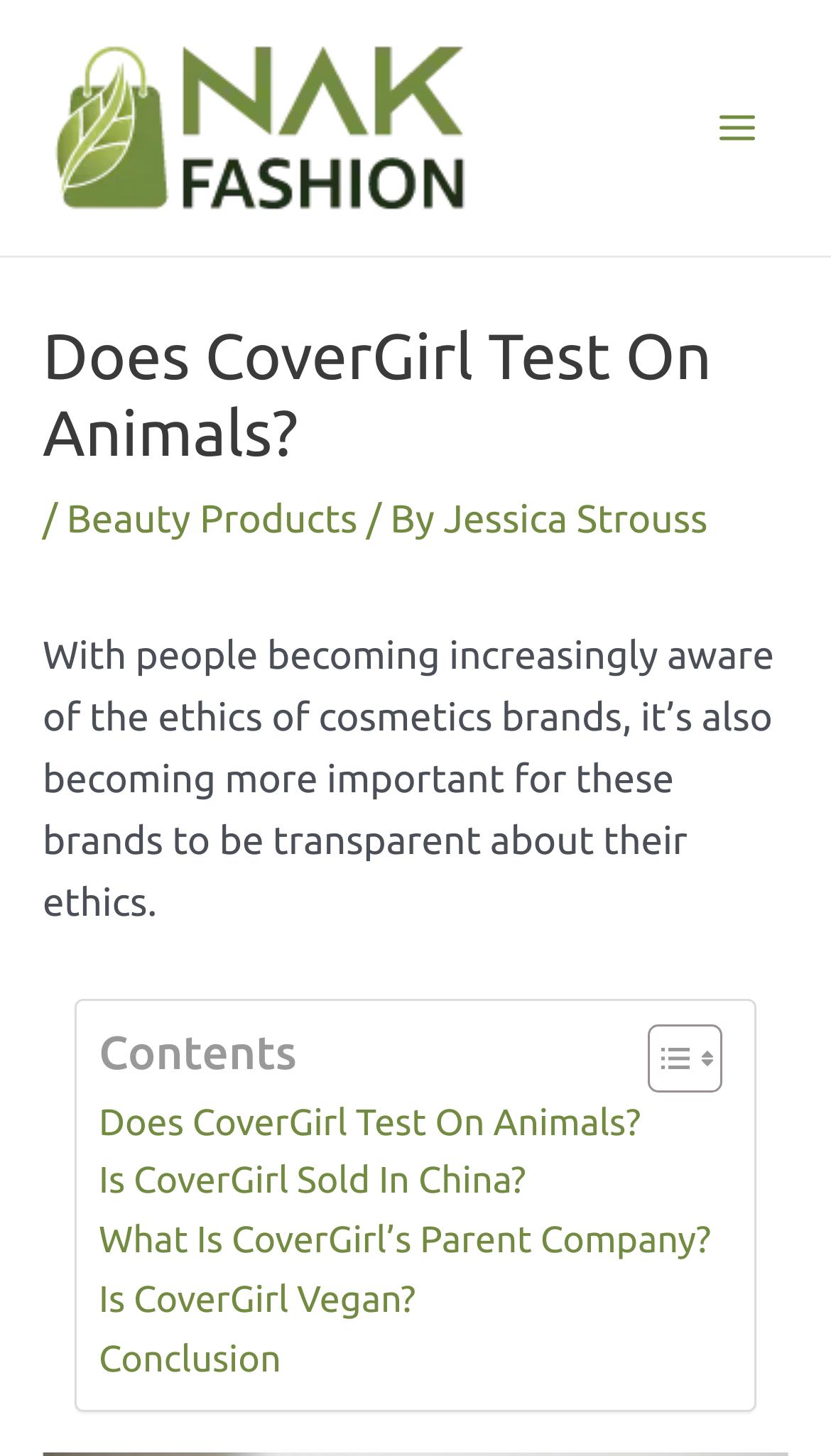What is the headline of the webpage?

Does CoverGirl Test On Animals?